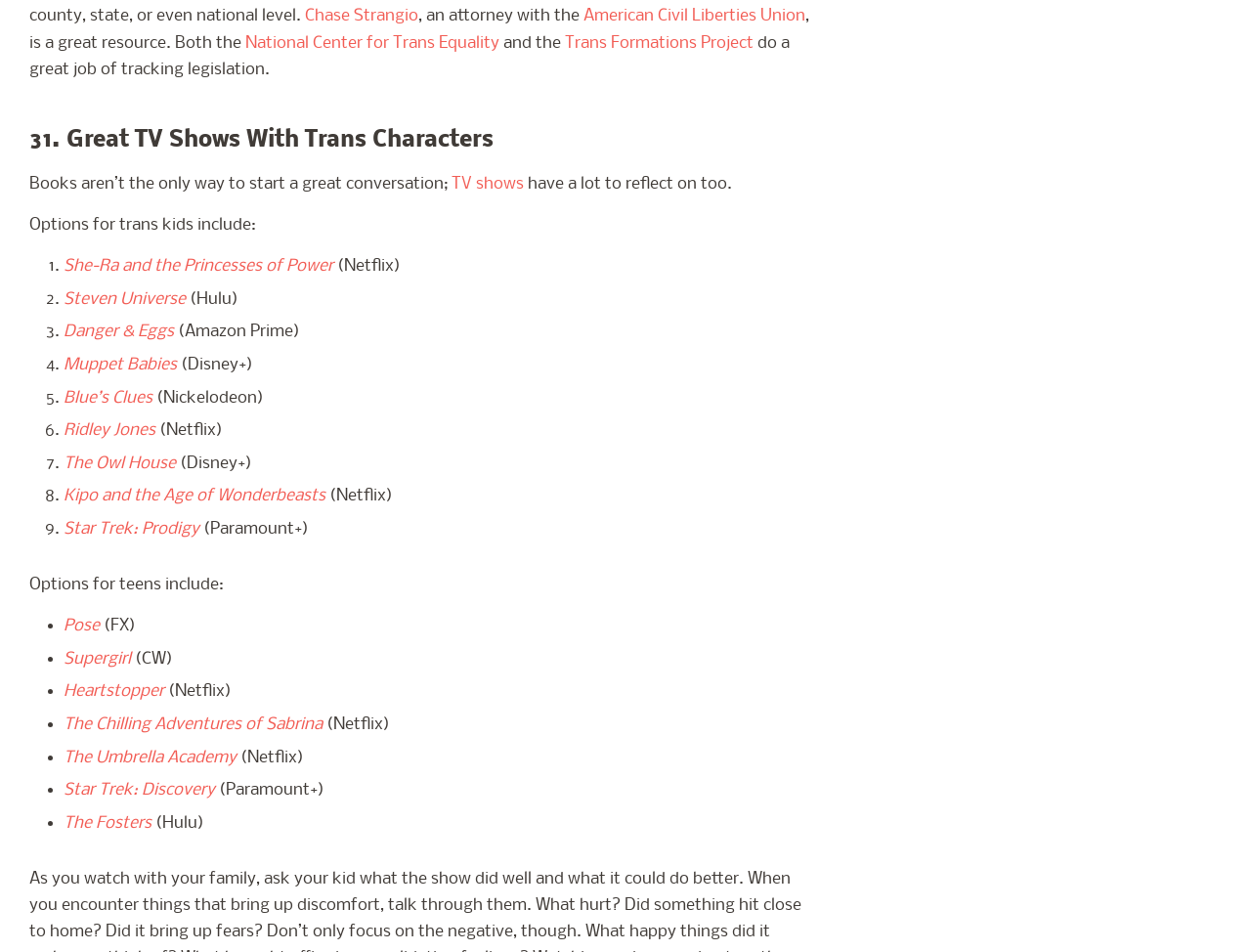Respond with a single word or phrase for the following question: 
What is the topic of the webpage?

TV shows with trans characters